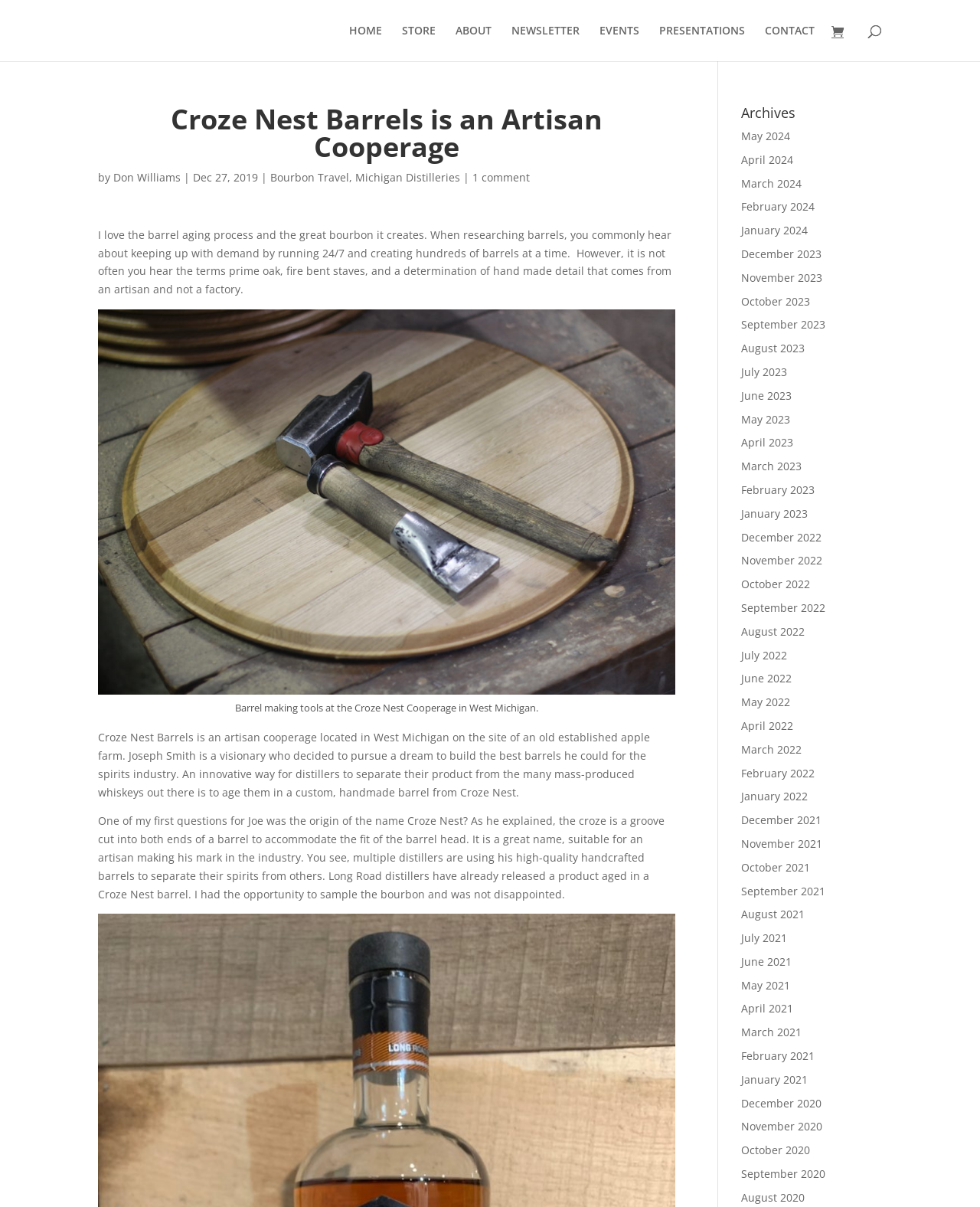What is the name of the distillery that has already released a product aged in a Croze Nest barrel?
Provide a detailed and well-explained answer to the question.

The text mentions that Long Road distillers have already released a product aged in a Croze Nest barrel, which the author had the opportunity to sample.